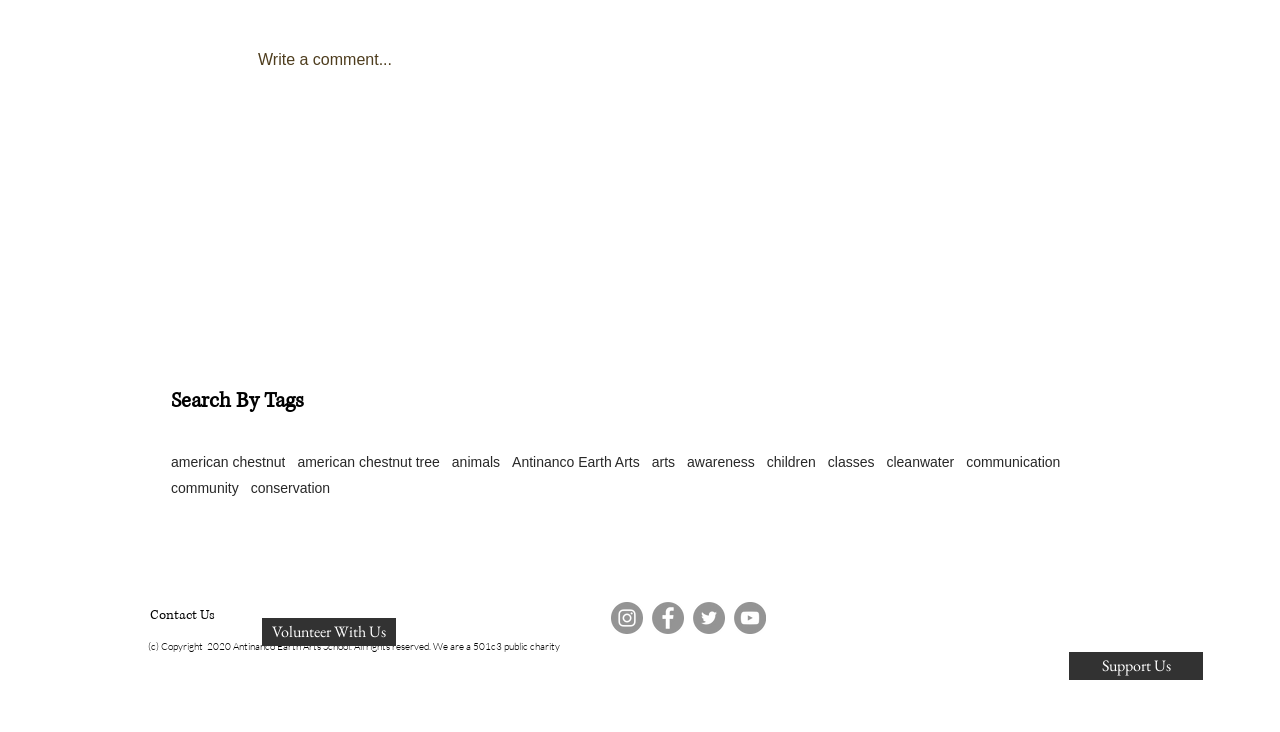Find and specify the bounding box coordinates that correspond to the clickable region for the instruction: "Contact Us".

[0.117, 0.828, 0.168, 0.853]